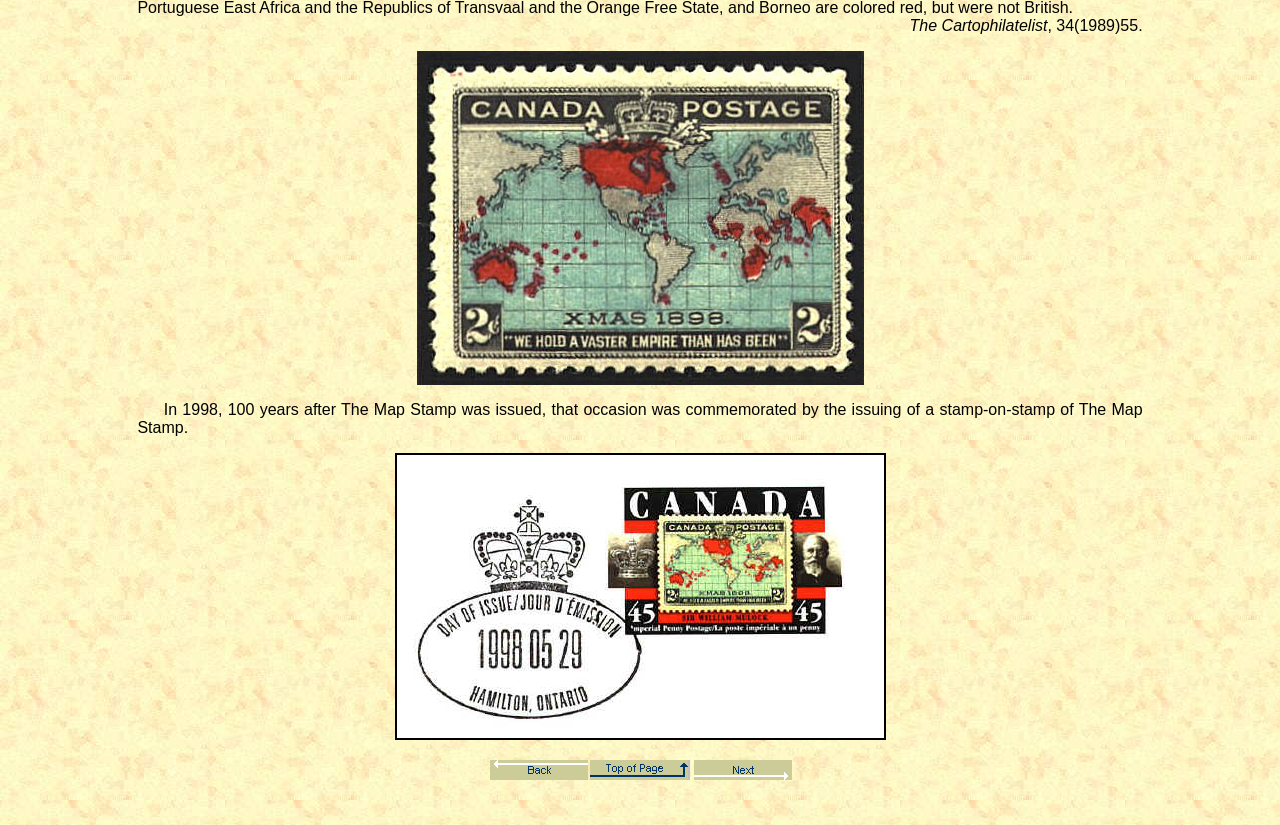Identify the bounding box coordinates for the UI element mentioned here: "alt="Back" name="MSFPnav1"". Provide the coordinates as four float values between 0 and 1, i.e., [left, top, right, bottom].

[0.383, 0.916, 0.461, 0.937]